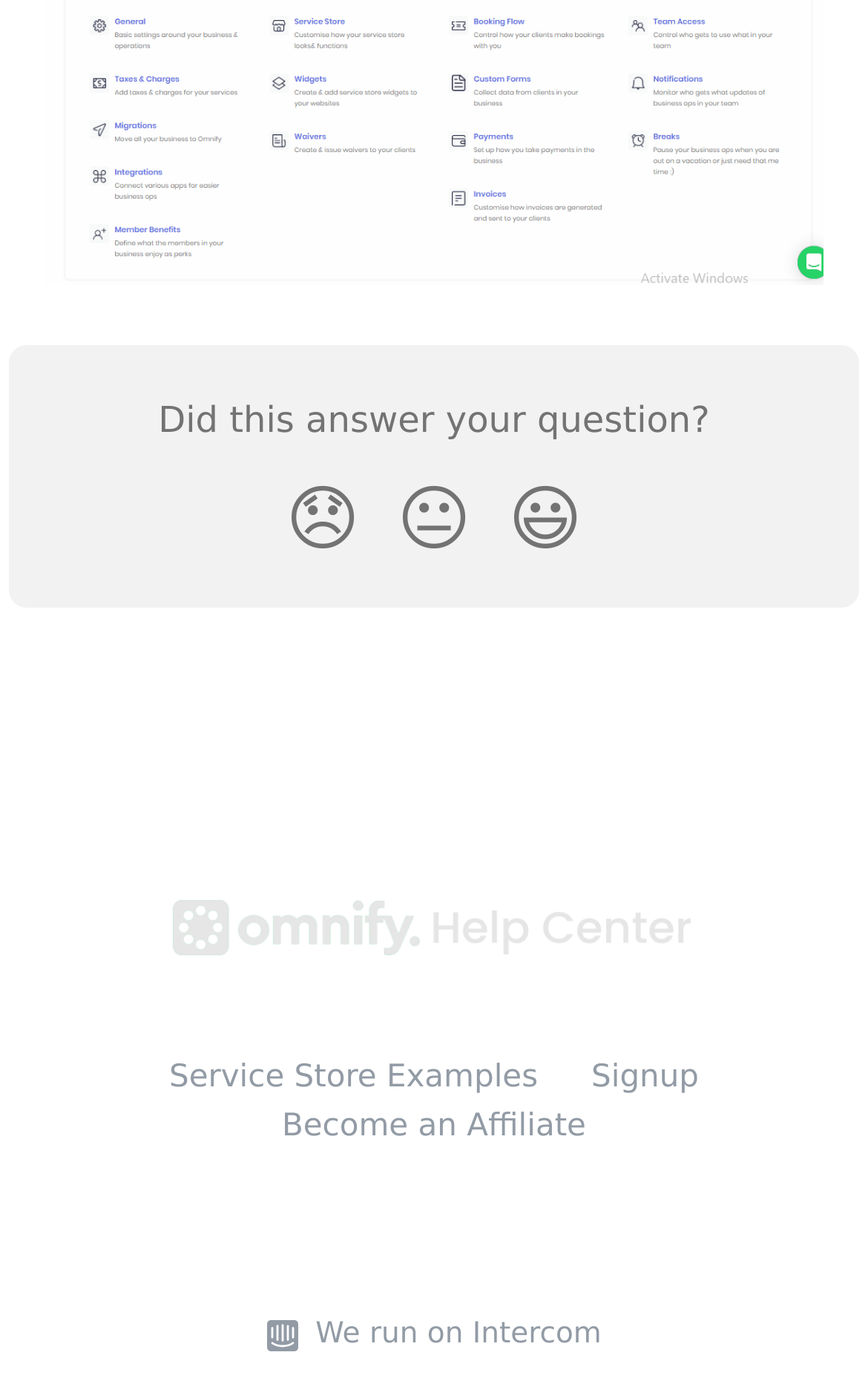How many links are there in the bottom section?
Please provide a single word or phrase as the answer based on the screenshot.

4